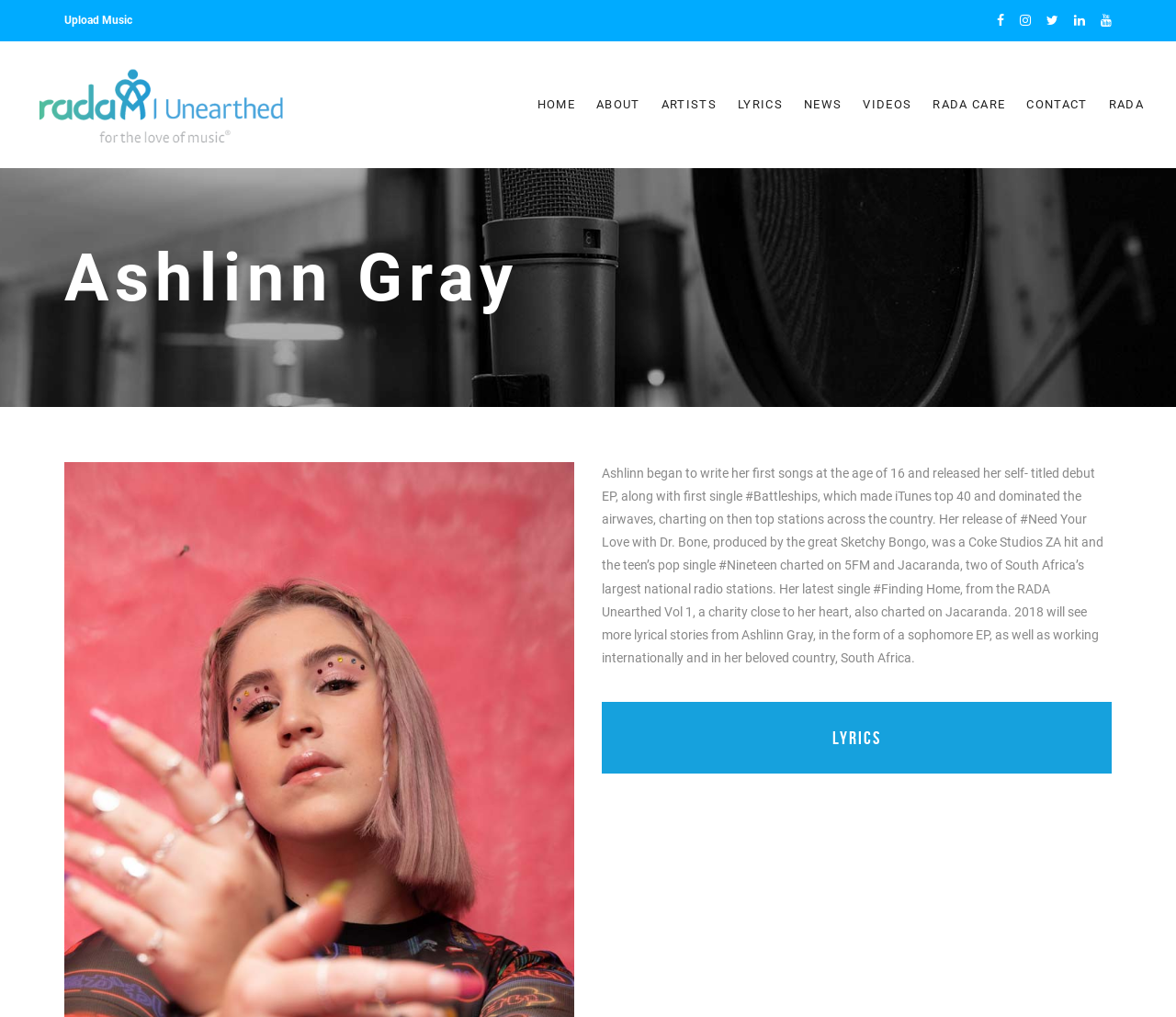Provide your answer in a single word or phrase: 
What is the email address provided at the bottom of the webpage?

info@radaunearthed.co.za